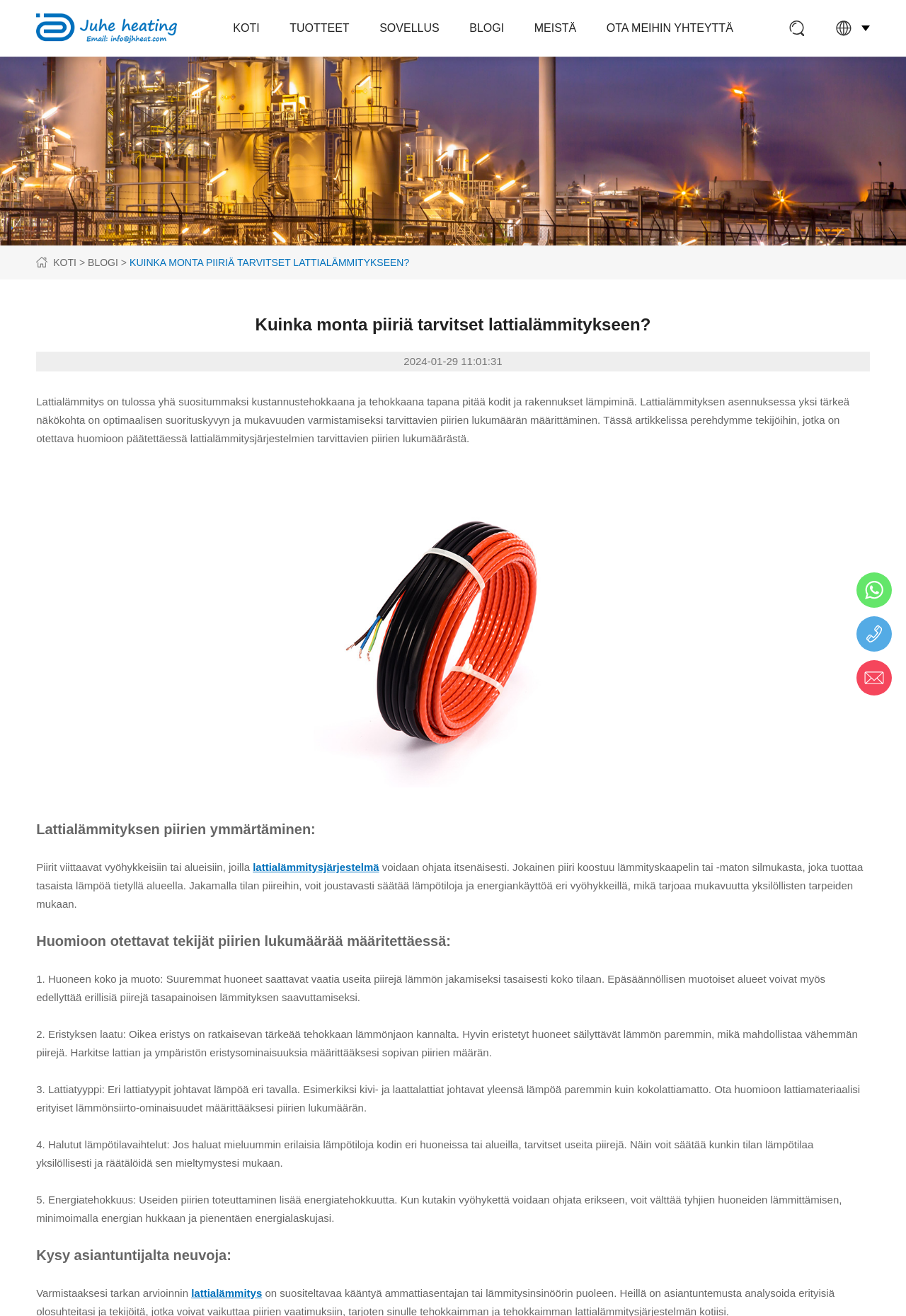Provide the bounding box for the UI element matching this description: "name="s" placeholder="Hae"".

[0.32, 0.031, 0.646, 0.055]